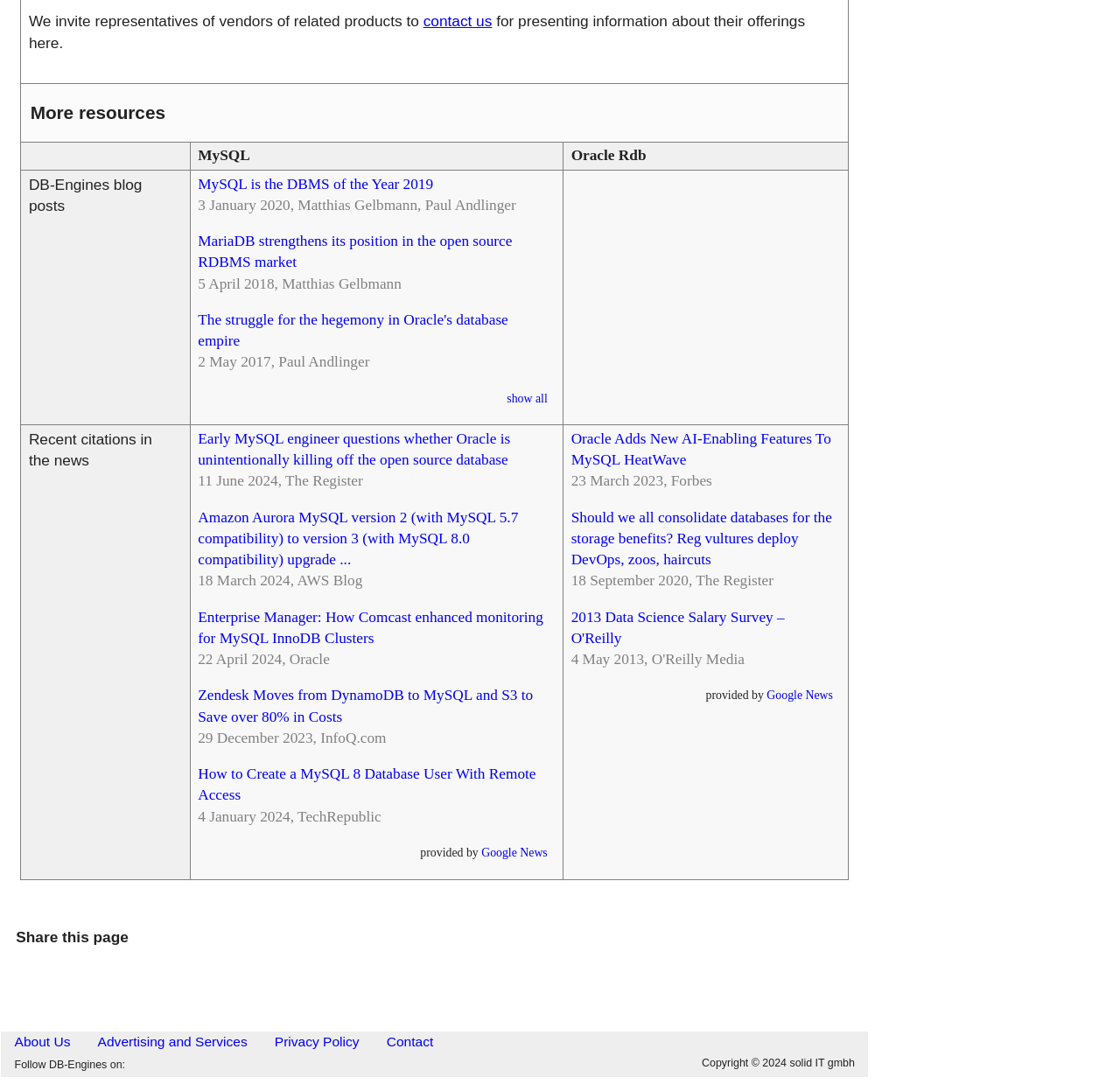Please find the bounding box coordinates in the format (top-left x, top-left y, bottom-right x, bottom-right y) for the given element description. Ensure the coordinates are floating point numbers between 0 and 1. Description: Defense Articles

None